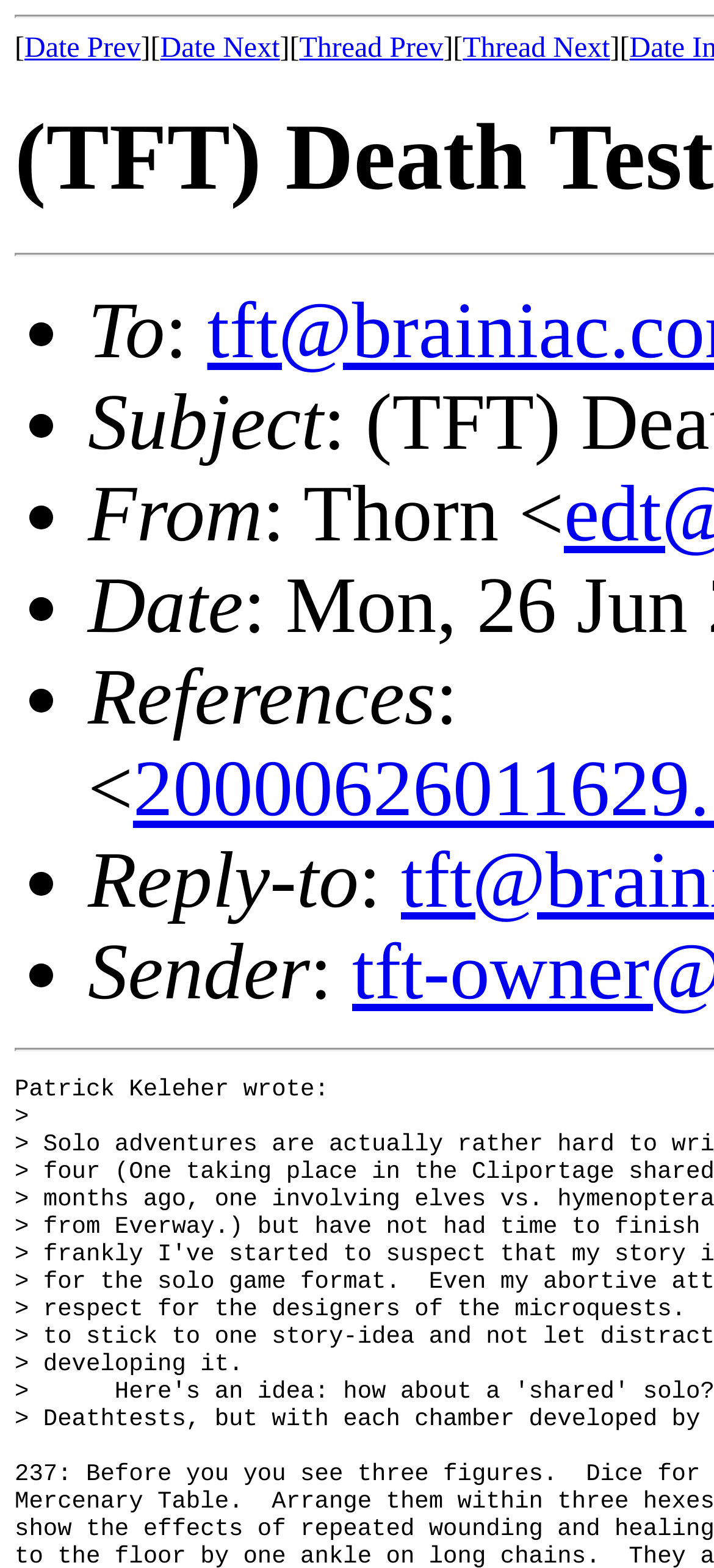Show the bounding box coordinates for the HTML element described as: "Date Prev".

[0.034, 0.021, 0.197, 0.041]